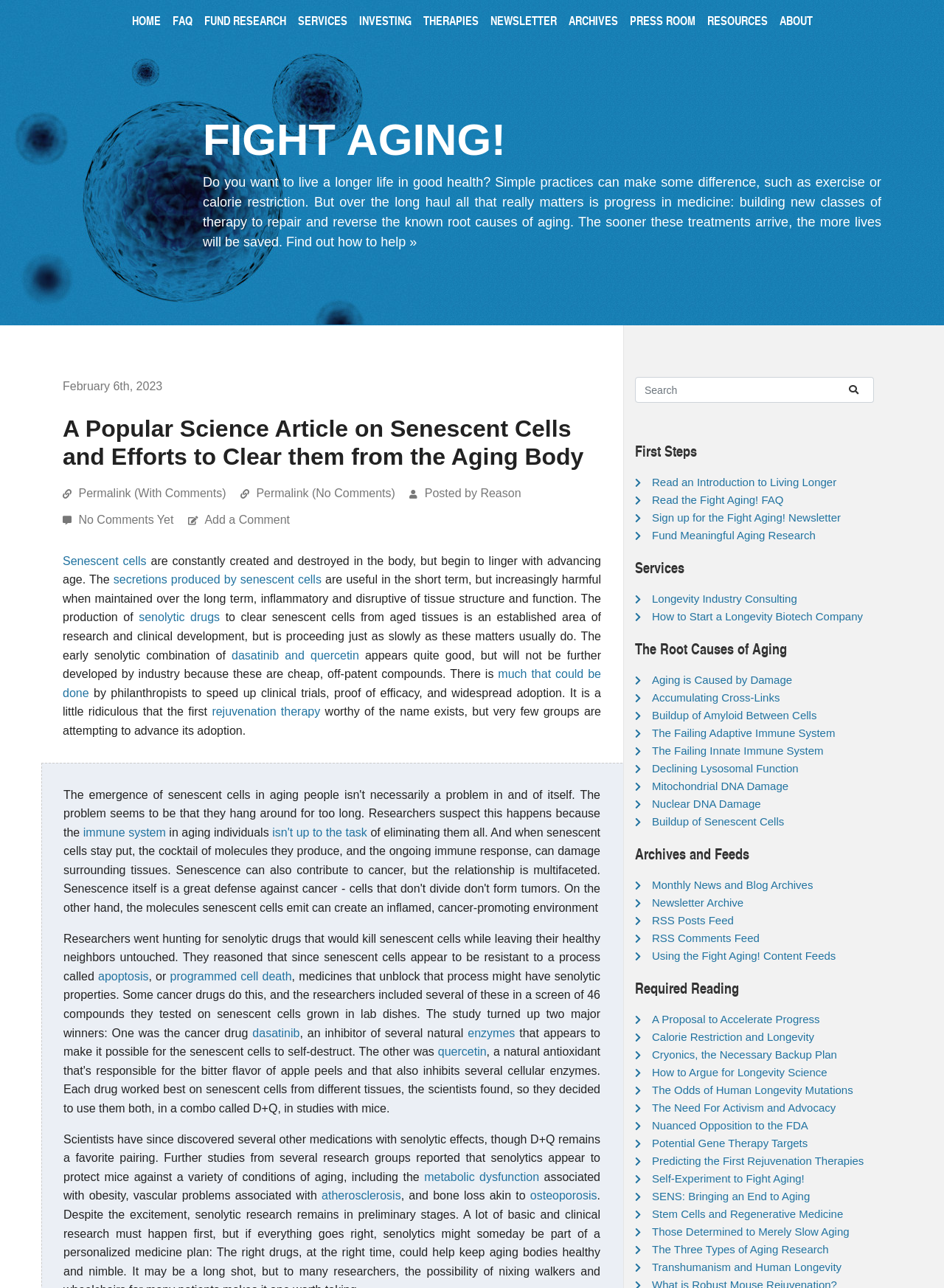Provide an in-depth caption for the contents of the webpage.

This webpage is about senescent cells and efforts to clear them from the aging body. At the top, there is a navigation bar with 10 links: 'HOME', 'FAQ', 'FUND RESEARCH', 'SERVICES', 'INVESTING', 'THERAPIES', 'NEWSLETTER', 'ARCHIVES', 'PRESS ROOM', and 'ABOUT'. Below the navigation bar, there is a heading 'FIGHT AGING!' and a brief introduction to the importance of medical progress in living a longer life in good health.

The main content of the webpage is an article about senescent cells, which are constantly created and destroyed in the body but begin to linger with advancing age. The article discusses how senolytic drugs can clear senescent cells from aged tissues and the potential benefits of this approach. There are several links to related topics, such as 'dasatinib and quercetin', 'rejuvenation therapy', 'immune system', 'apoptosis', and 'metabolic dysfunction'.

On the right side of the webpage, there is a search box and a button. Below the search box, there are several sections: 'First Steps', 'Services', and 'The Root Causes of Aging'. Each section has several links to related topics, such as 'Read an Introduction to Living Longer', 'Fund Meaningful Aging Research', 'Longevity Industry Consulting', and 'Aging is Caused by Damage'. At the bottom of the webpage, there is a section 'Archives and Feeds' with links to monthly news and blog archives, newsletter archives, and RSS feeds.